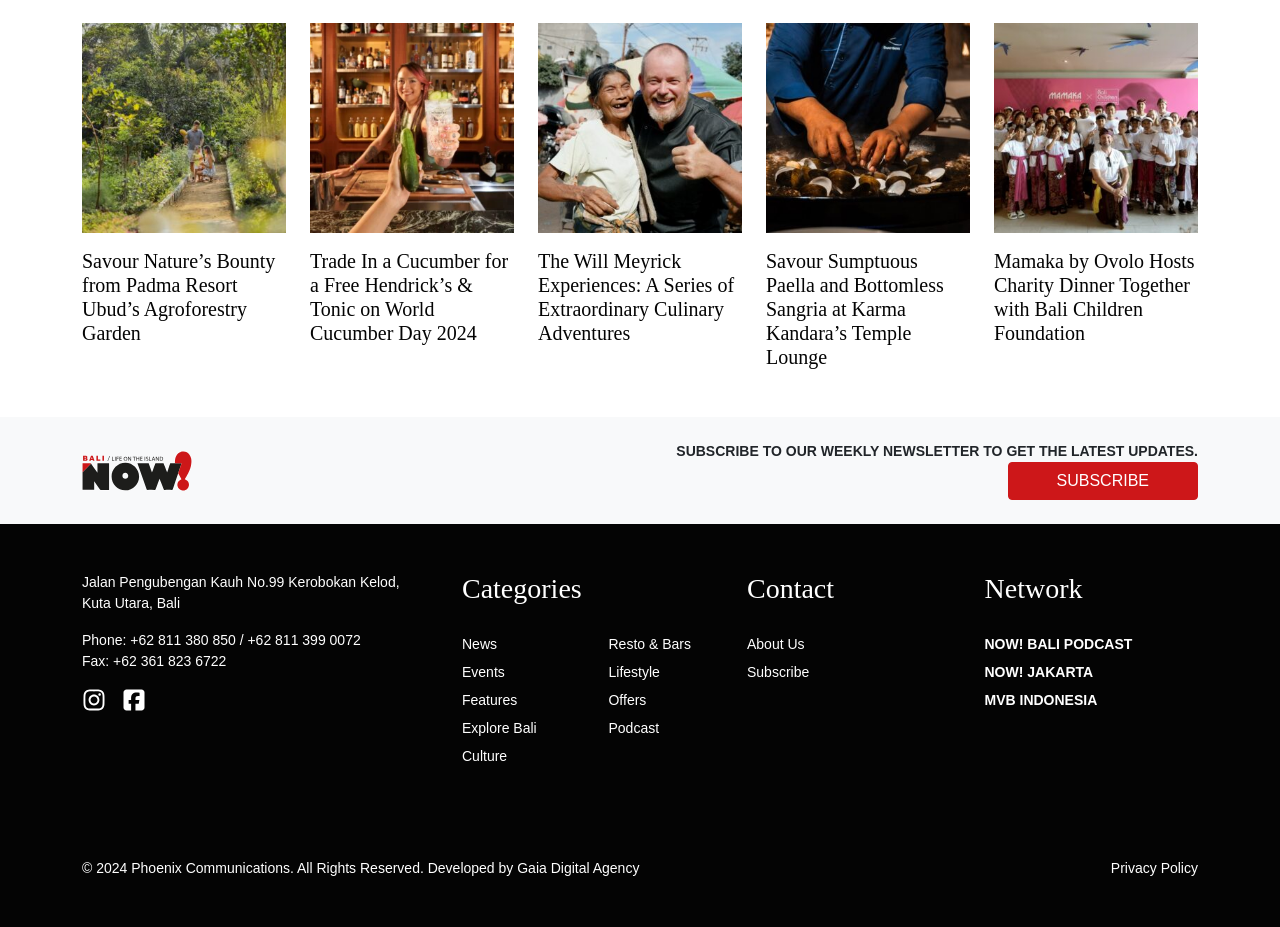Determine the bounding box for the described UI element: "Features".

[0.361, 0.746, 0.404, 0.764]